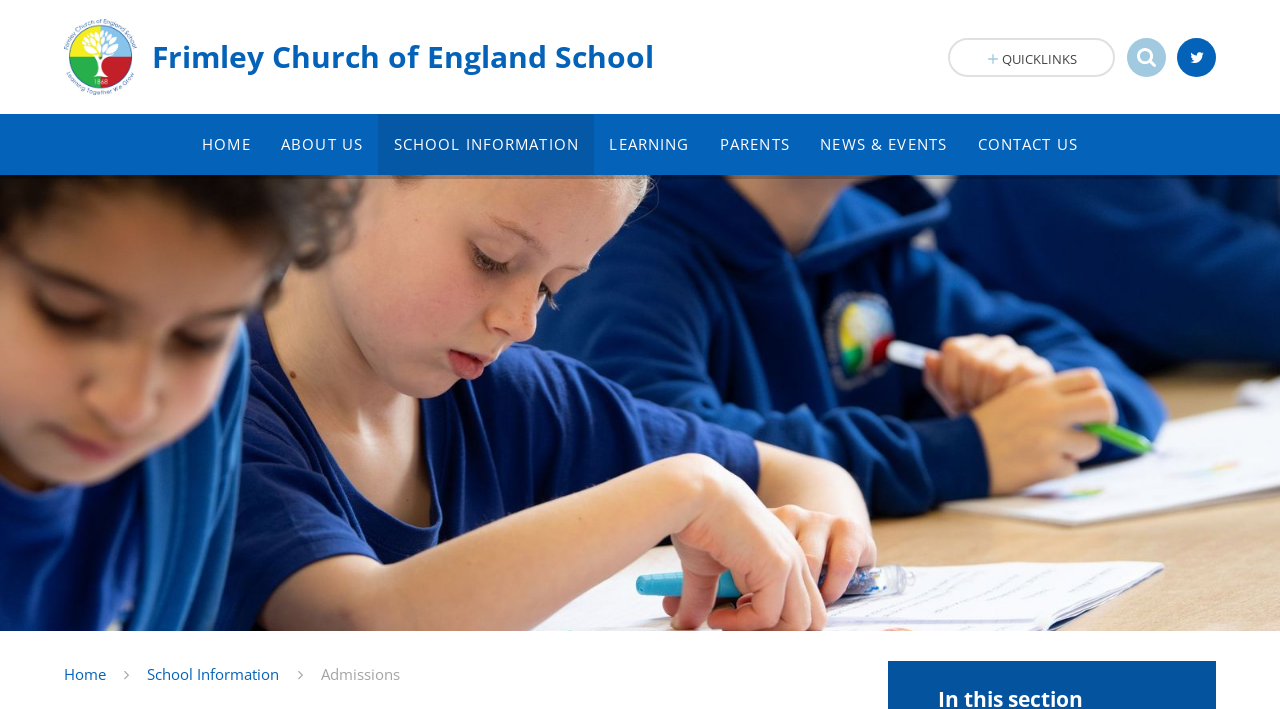Please predict the bounding box coordinates of the element's region where a click is necessary to complete the following instruction: "contact us". The coordinates should be represented by four float numbers between 0 and 1, i.e., [left, top, right, bottom].

[0.752, 0.161, 0.854, 0.246]